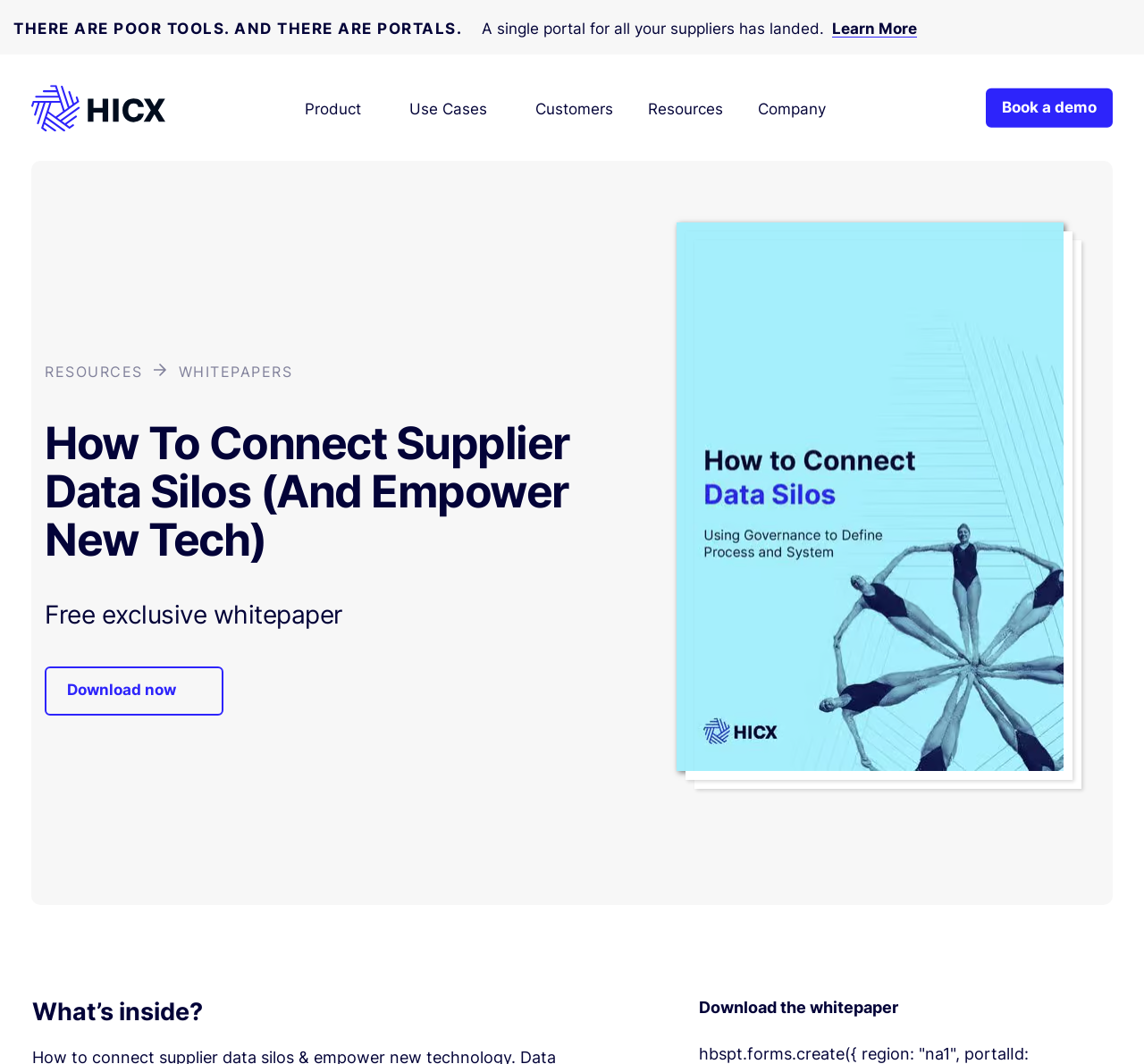Explain the contents of the webpage comprehensively.

The webpage appears to be a landing page for a company, HICX, that offers a solution to connect supplier data silos and empower new technology. At the top, there is a logo of HICX, accompanied by a navigation menu with links to "Product", "Use Cases", "Customers", "Resources", and "Company". 

Below the navigation menu, there is a prominent section with two lines of text, "THERE ARE POOR TOOLS. AND THERE ARE PORTALS." and "A single portal for all your suppliers has landed." This section is followed by a "Learn More" link. 

On the top-right corner, there is a "Book a demo" link. On the left side, there is a secondary navigation menu with links to "RESOURCES" and "WHITEPAPERS". 

The main content of the page is a section with a heading "How To Connect Supplier Data Silos (And Empower New Tech)". Below the heading, there is a text "Free exclusive whitepaper" and a "Download now" link. 

To the right of the main content, there is a large image related to the topic of connecting supplier data silos. At the bottom of the page, there are two headings, "What’s inside?" and "Download the whitepaper".